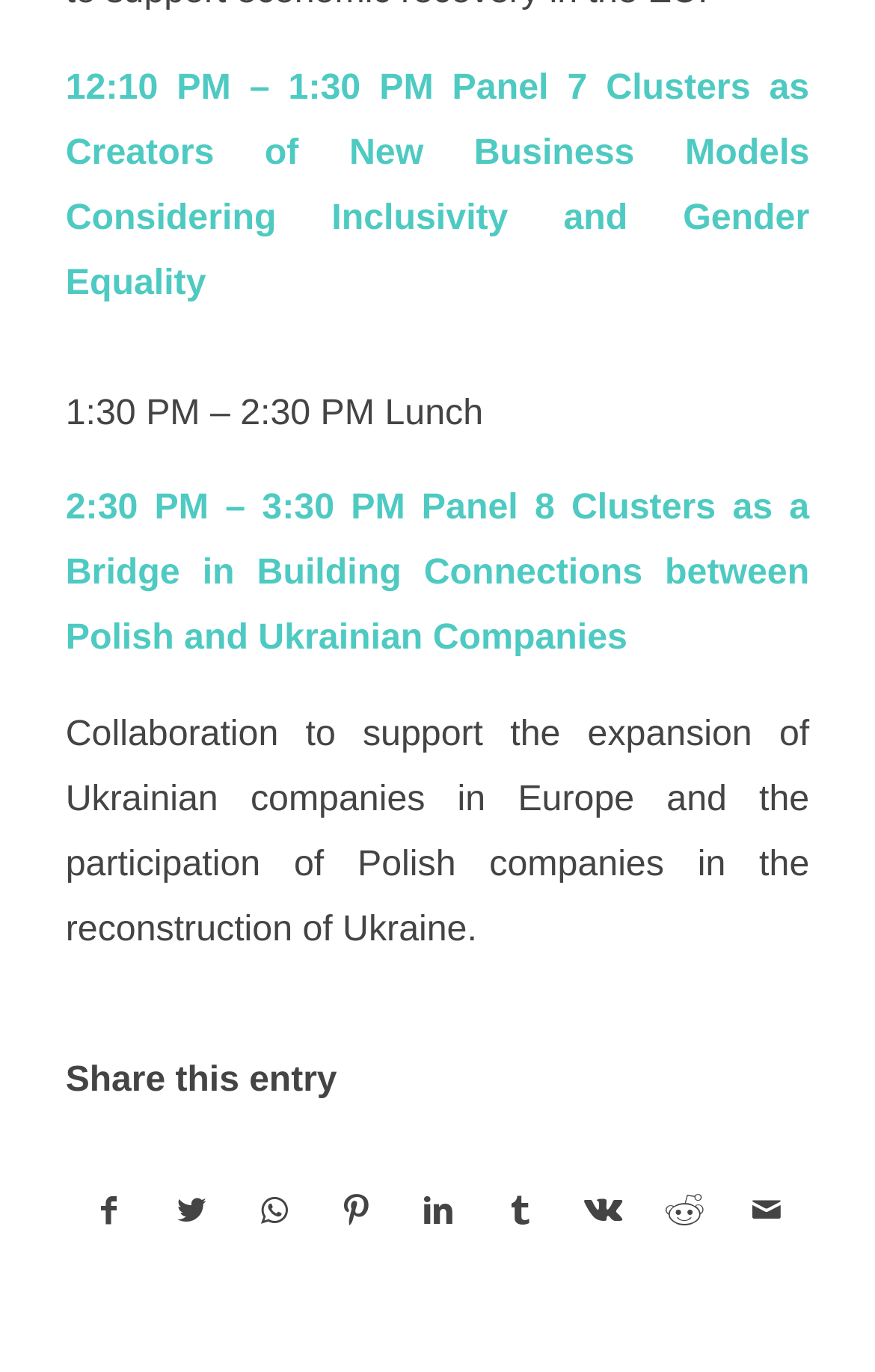Answer the question in a single word or phrase:
What is the purpose of the collaboration?

Supporting Ukrainian companies' expansion in Europe